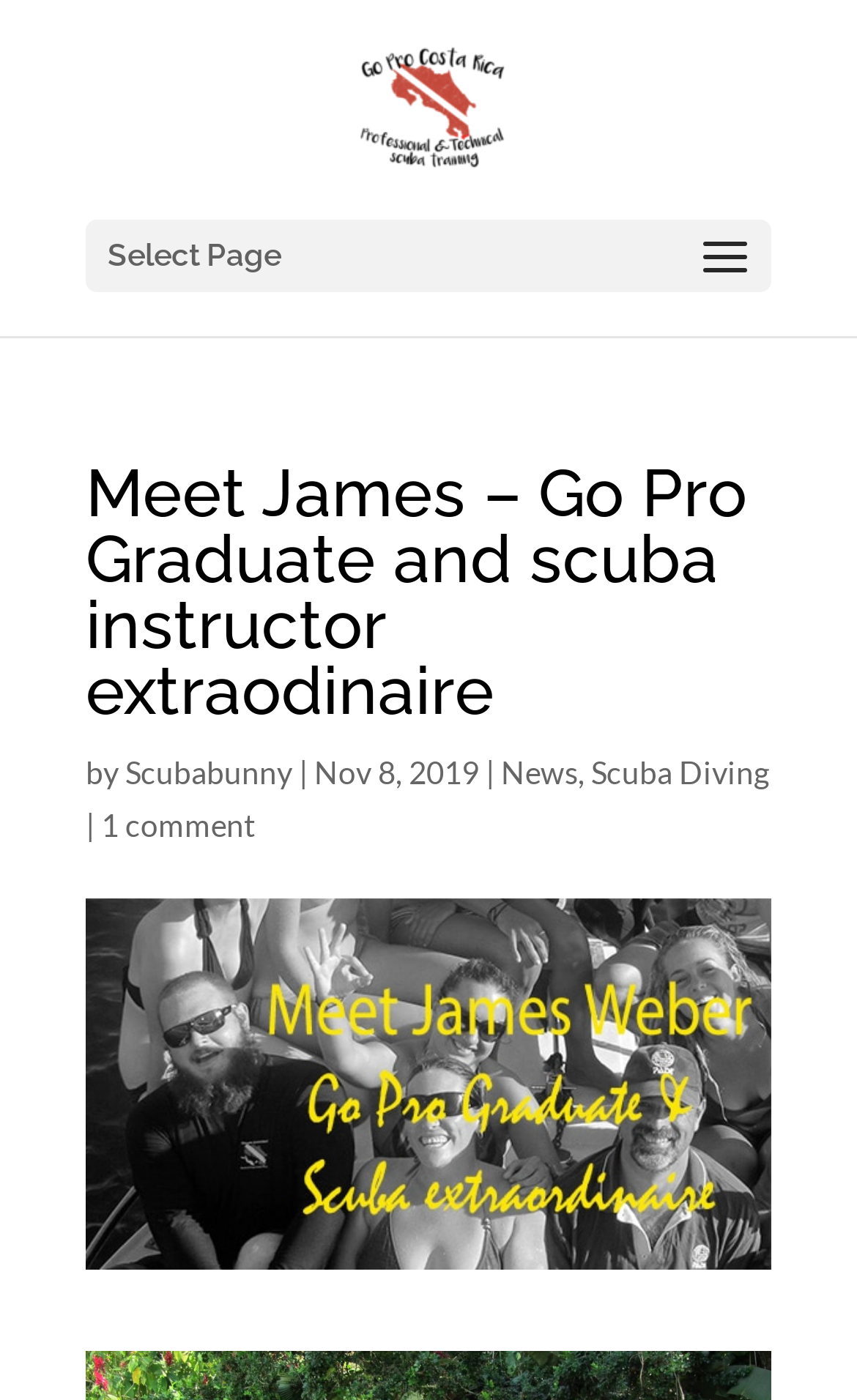Please study the image and answer the question comprehensively:
What is the date of the article?

The date of the article can be found next to the author's name, which is 'Nov 8, 2019'. This information is located below the main heading of the webpage.